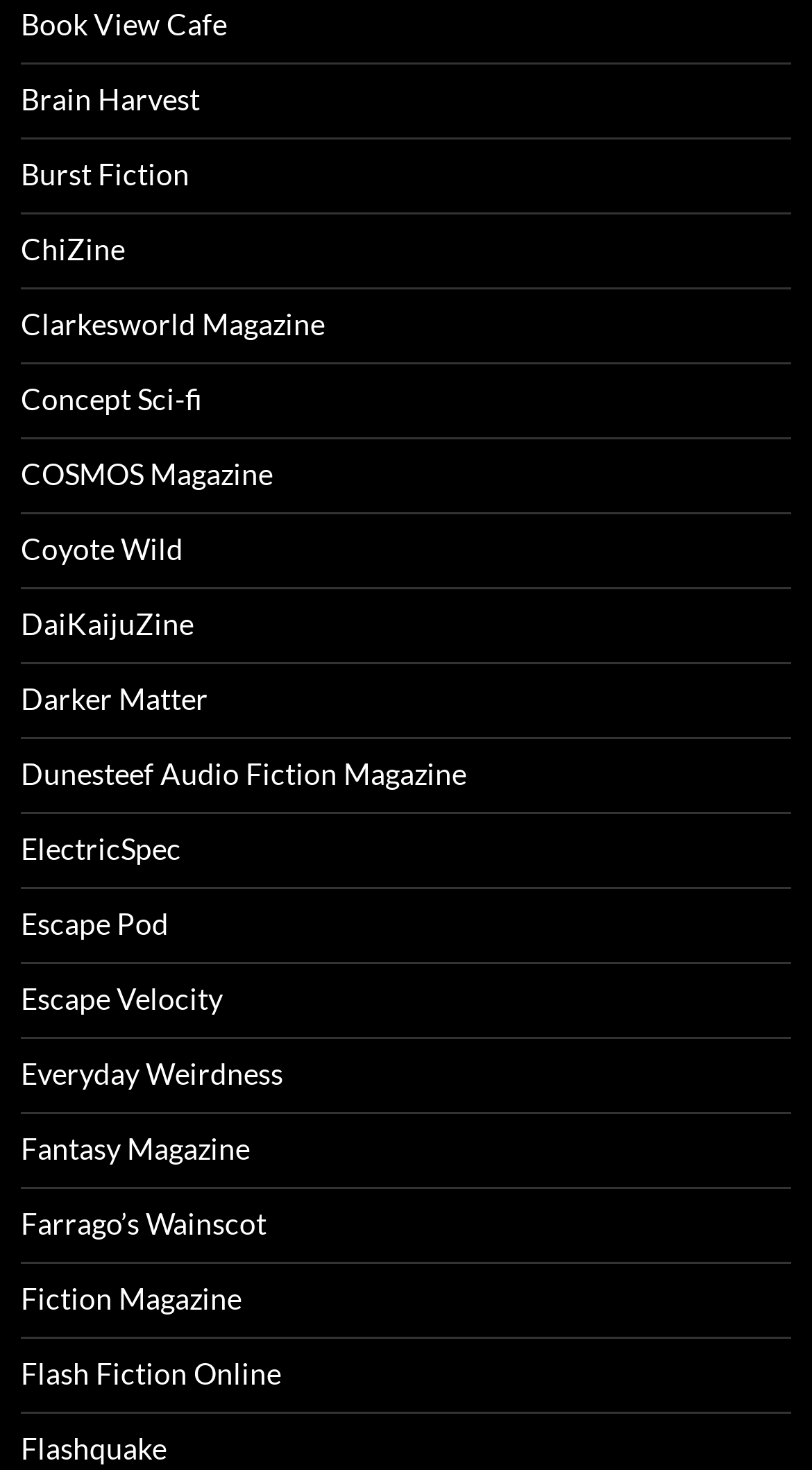Find the bounding box of the UI element described as: "Dunesteef Audio Fiction Magazine". The bounding box coordinates should be given as four float values between 0 and 1, i.e., [left, top, right, bottom].

[0.026, 0.514, 0.574, 0.538]